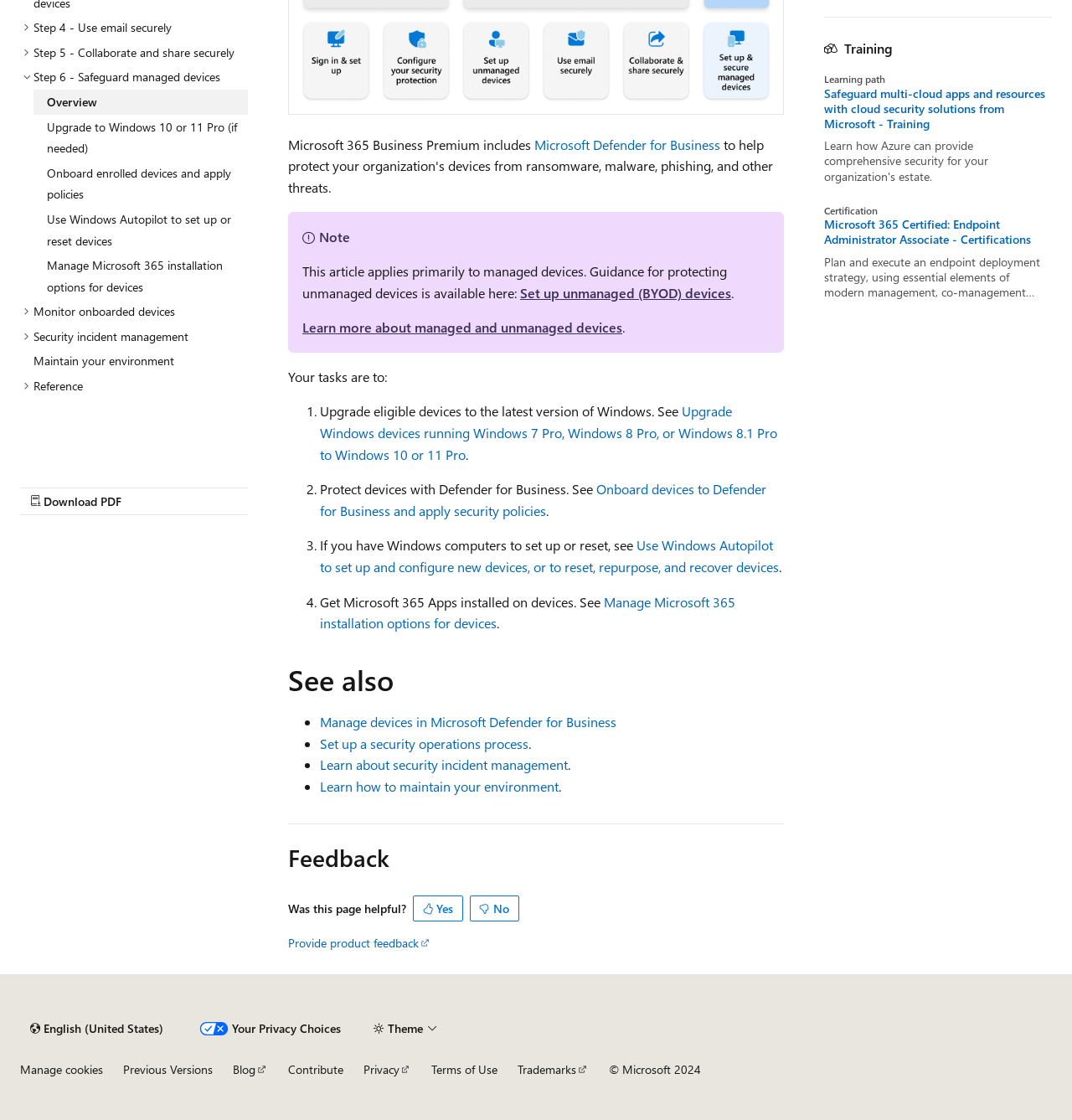Determine the bounding box coordinates for the HTML element mentioned in the following description: "Learn about security incident management". The coordinates should be a list of four floats ranging from 0 to 1, represented as [left, top, right, bottom].

[0.298, 0.675, 0.53, 0.69]